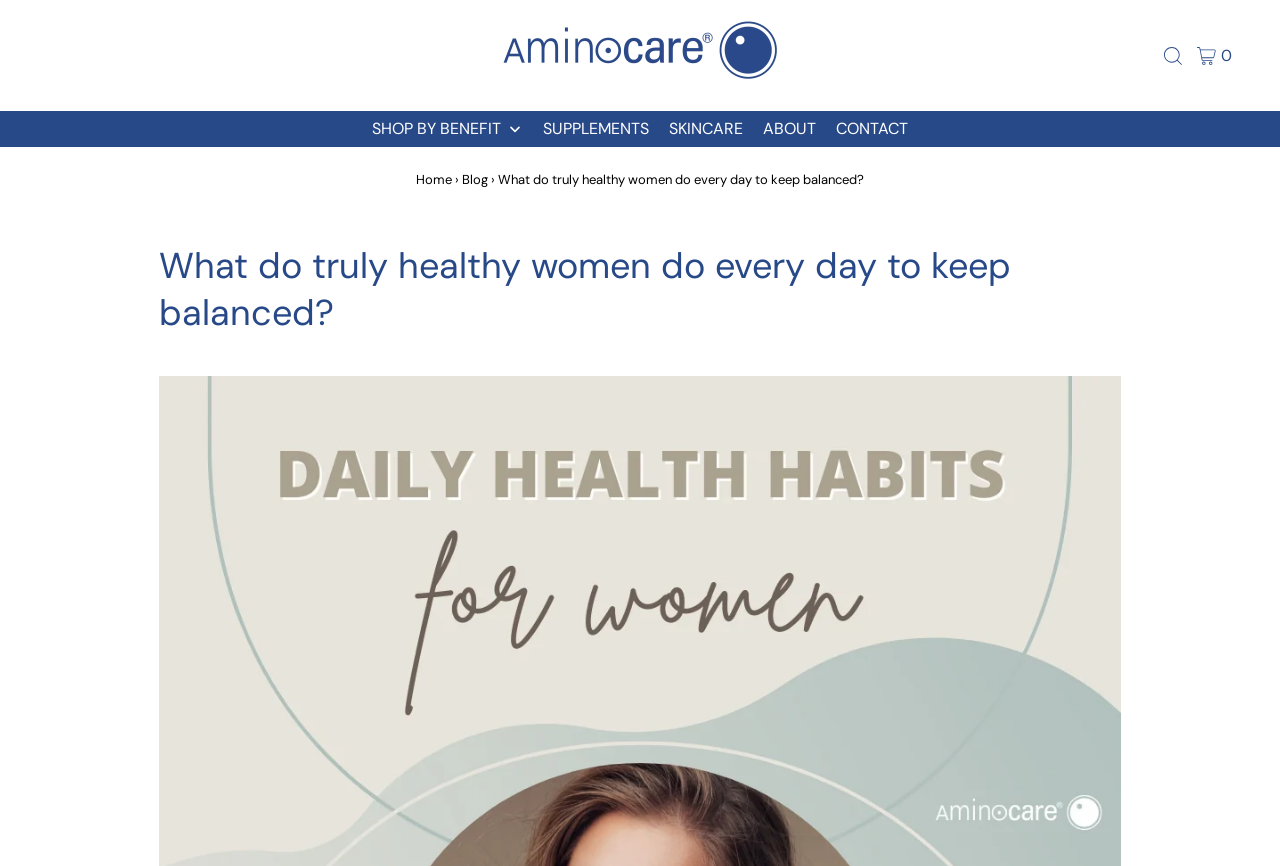Identify the bounding box for the described UI element: "SHOP BY BENEFIT".

[0.29, 0.134, 0.409, 0.164]